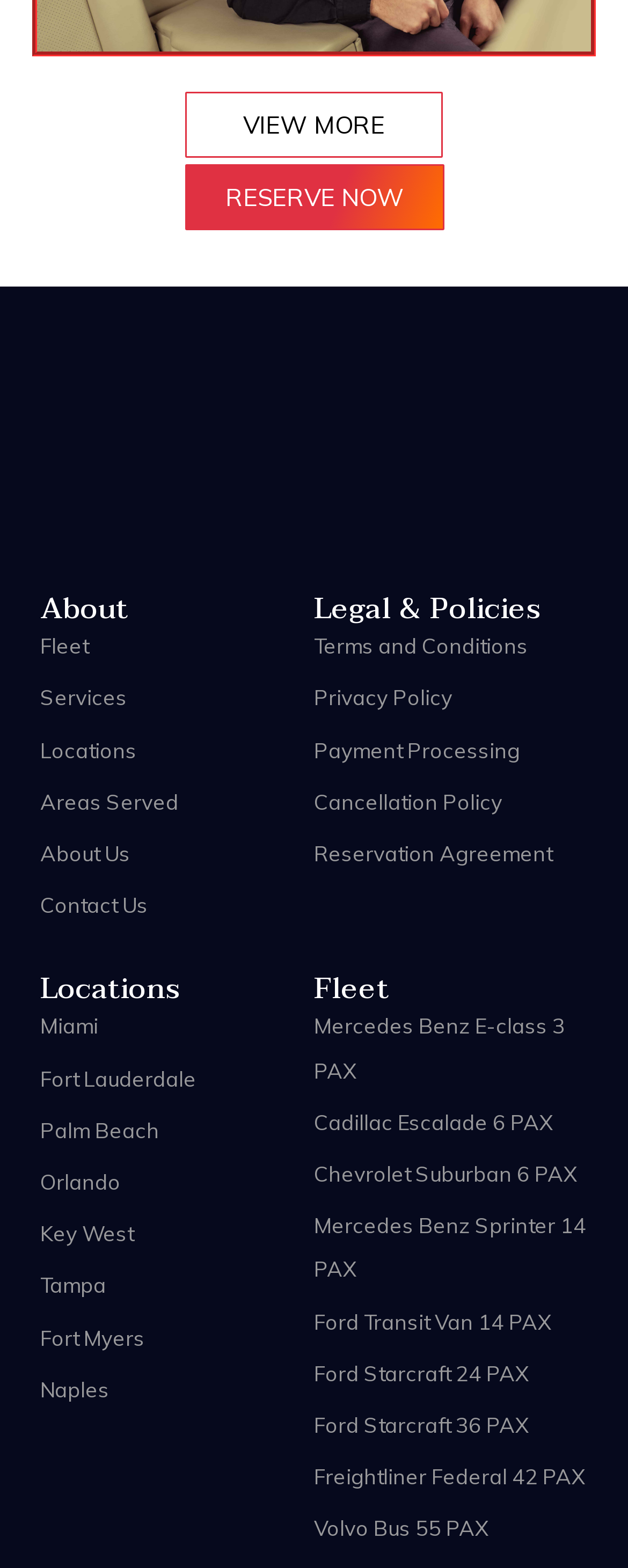Determine the bounding box coordinates for the region that must be clicked to execute the following instruction: "View more information".

[0.295, 0.058, 0.705, 0.101]